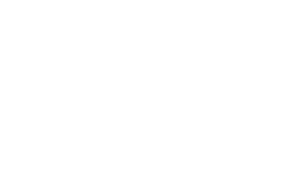By analyzing the image, answer the following question with a detailed response: What type of commitment do mobile kitchens avoid?

According to the caption, mobile kitchens provide businesses an efficient solution without the commitment of a permanent installation, making them a convenient option for temporary or flexible culinary needs.